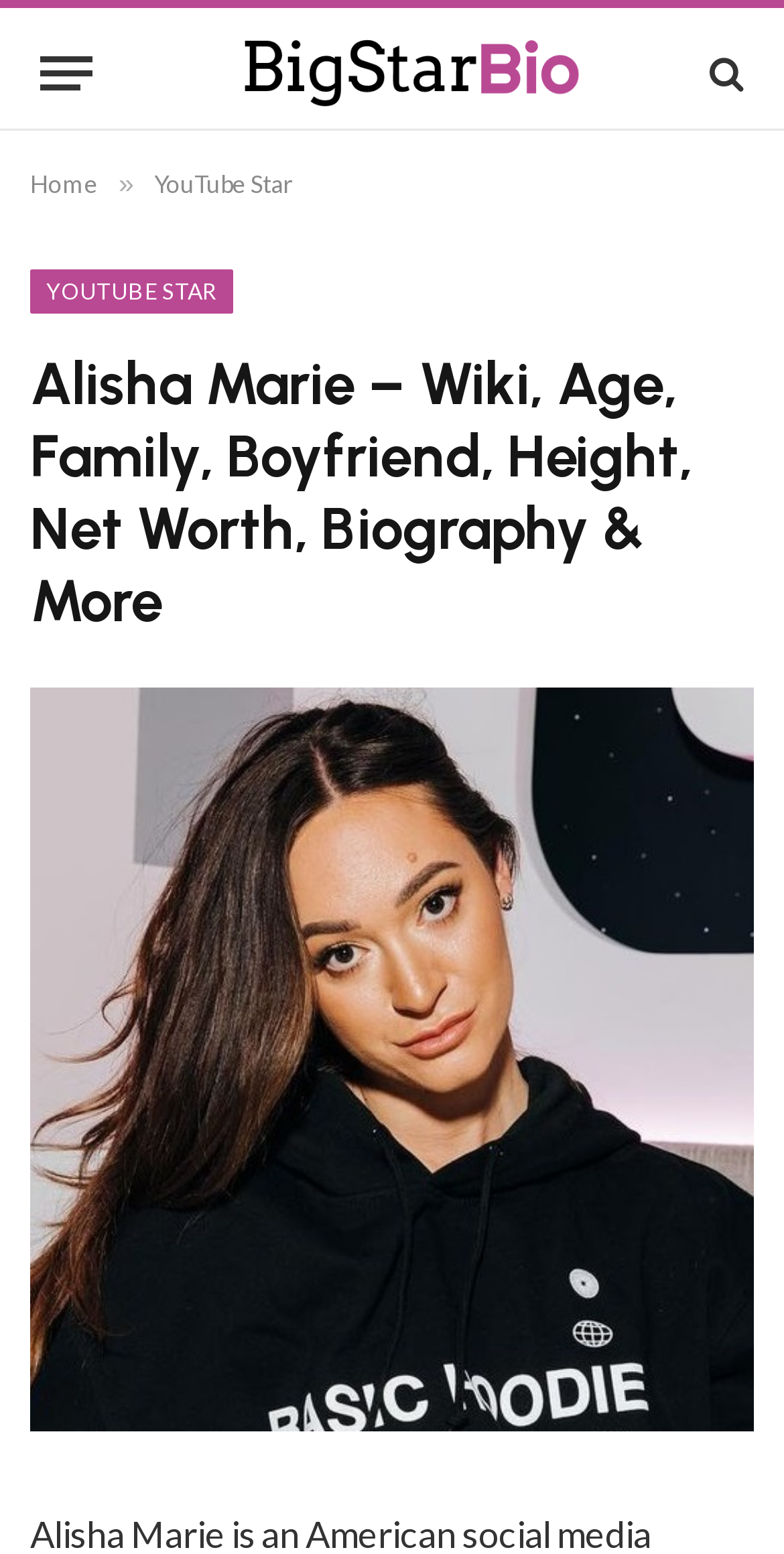Please locate and retrieve the main header text of the webpage.

Alisha Marie – Wiki, Age, Family, Boyfriend, Height, Net Worth, Biography & More